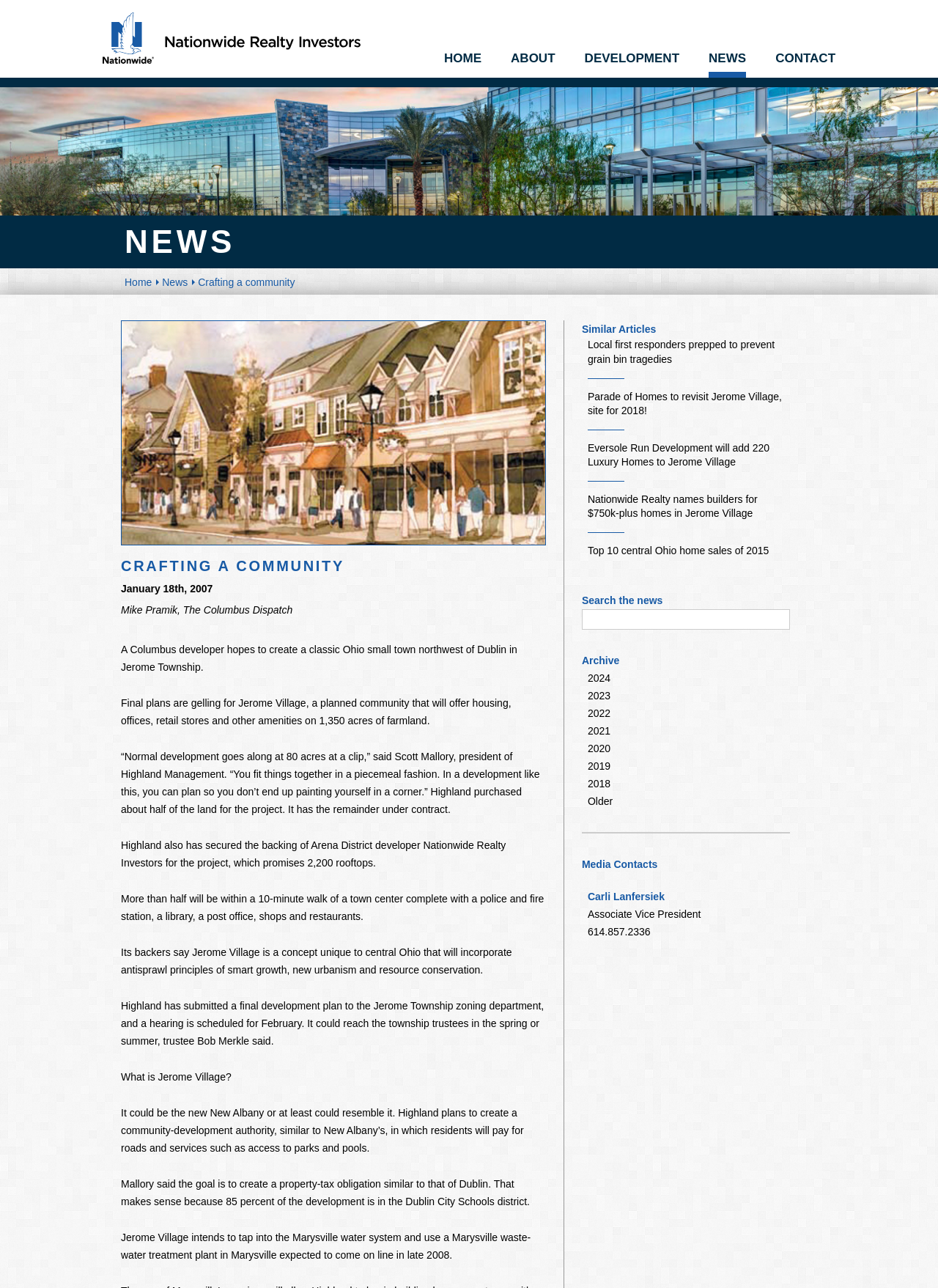Specify the bounding box coordinates of the area to click in order to execute this command: 'Click on the 'HOME' link'. The coordinates should consist of four float numbers ranging from 0 to 1, and should be formatted as [left, top, right, bottom].

[0.473, 0.04, 0.513, 0.051]